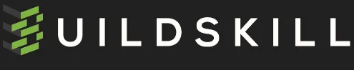What is the focus of the brand?
Respond to the question with a single word or phrase according to the image.

Skill-building